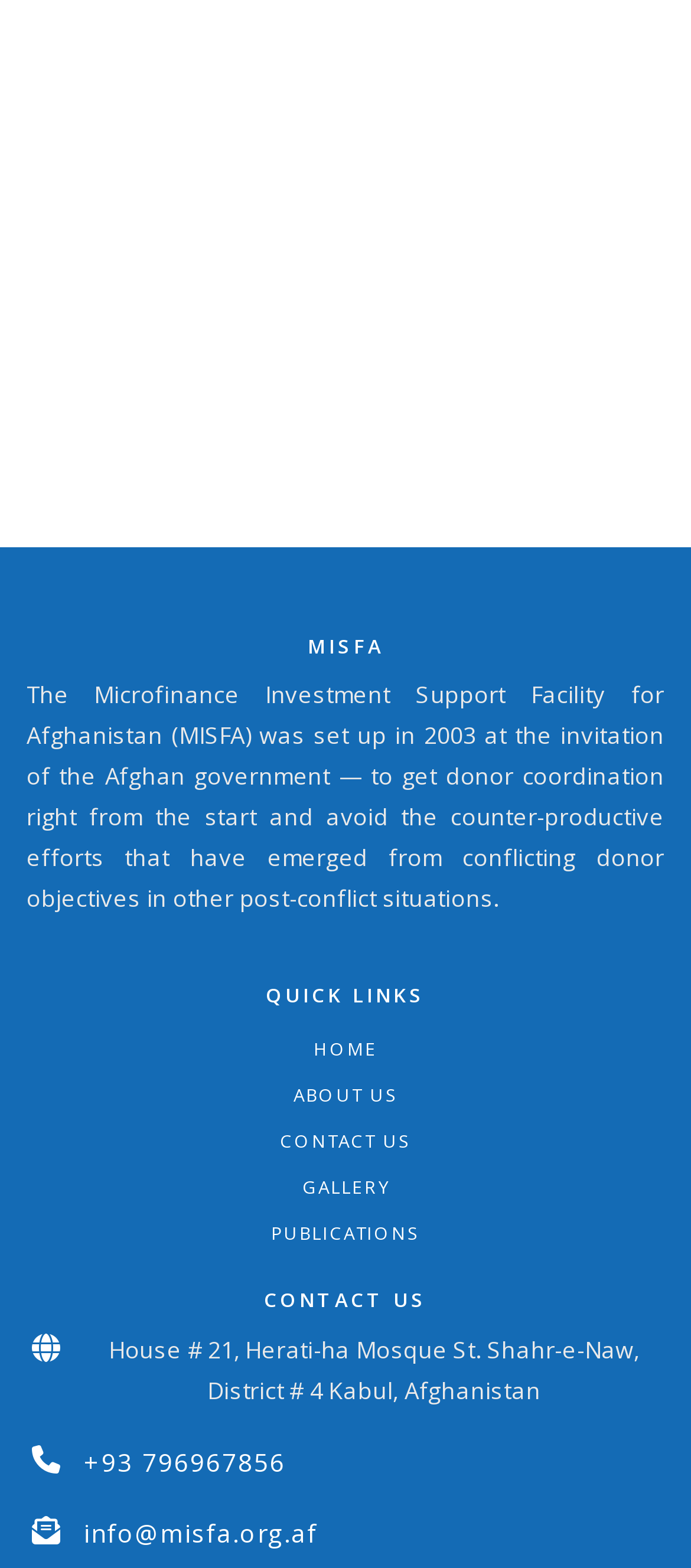How many quick links are available?
From the image, provide a succinct answer in one word or a short phrase.

5